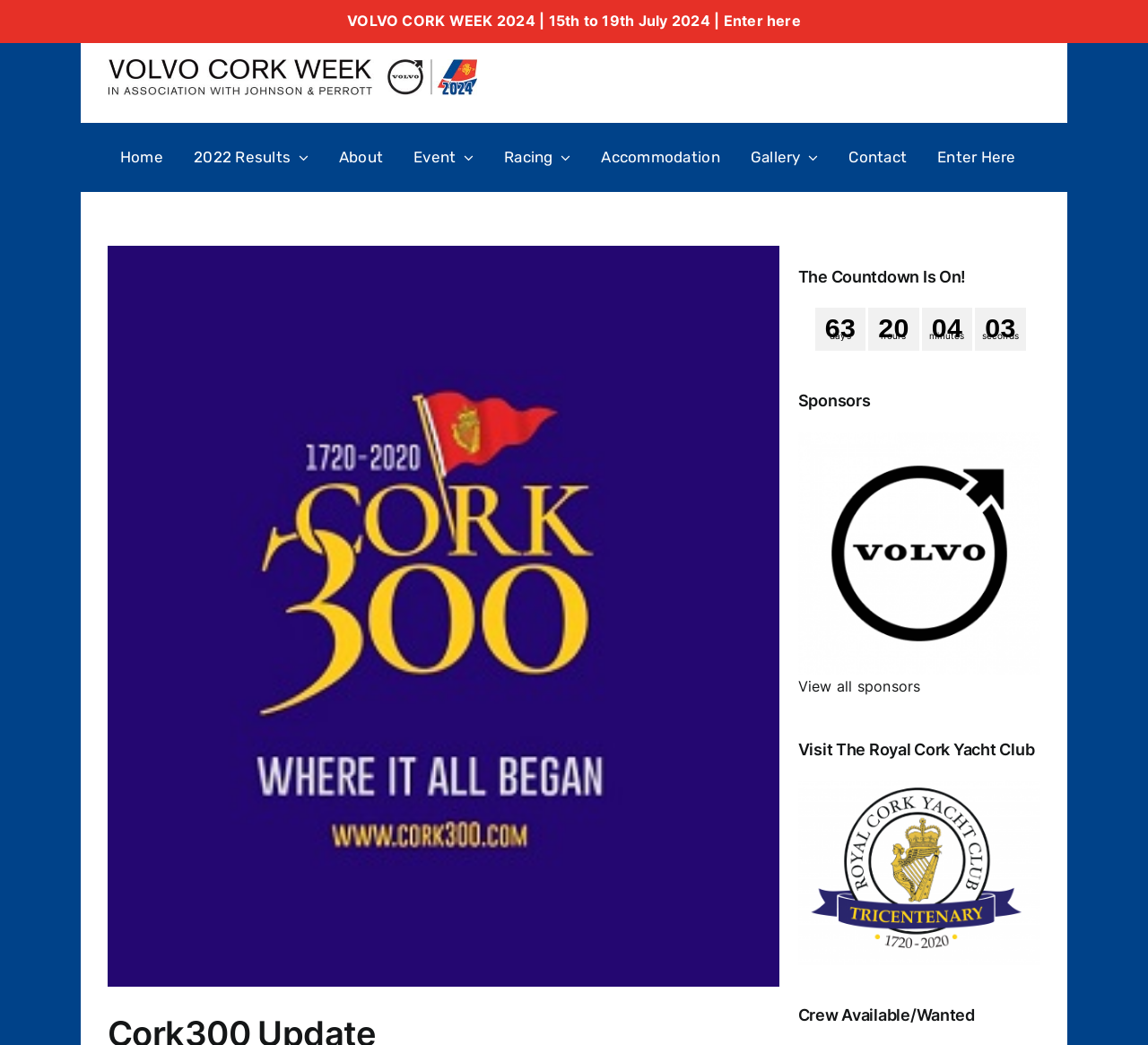Find the bounding box coordinates for the element that must be clicked to complete the instruction: "Click Enter here". The coordinates should be four float numbers between 0 and 1, indicated as [left, top, right, bottom].

[0.63, 0.011, 0.698, 0.028]